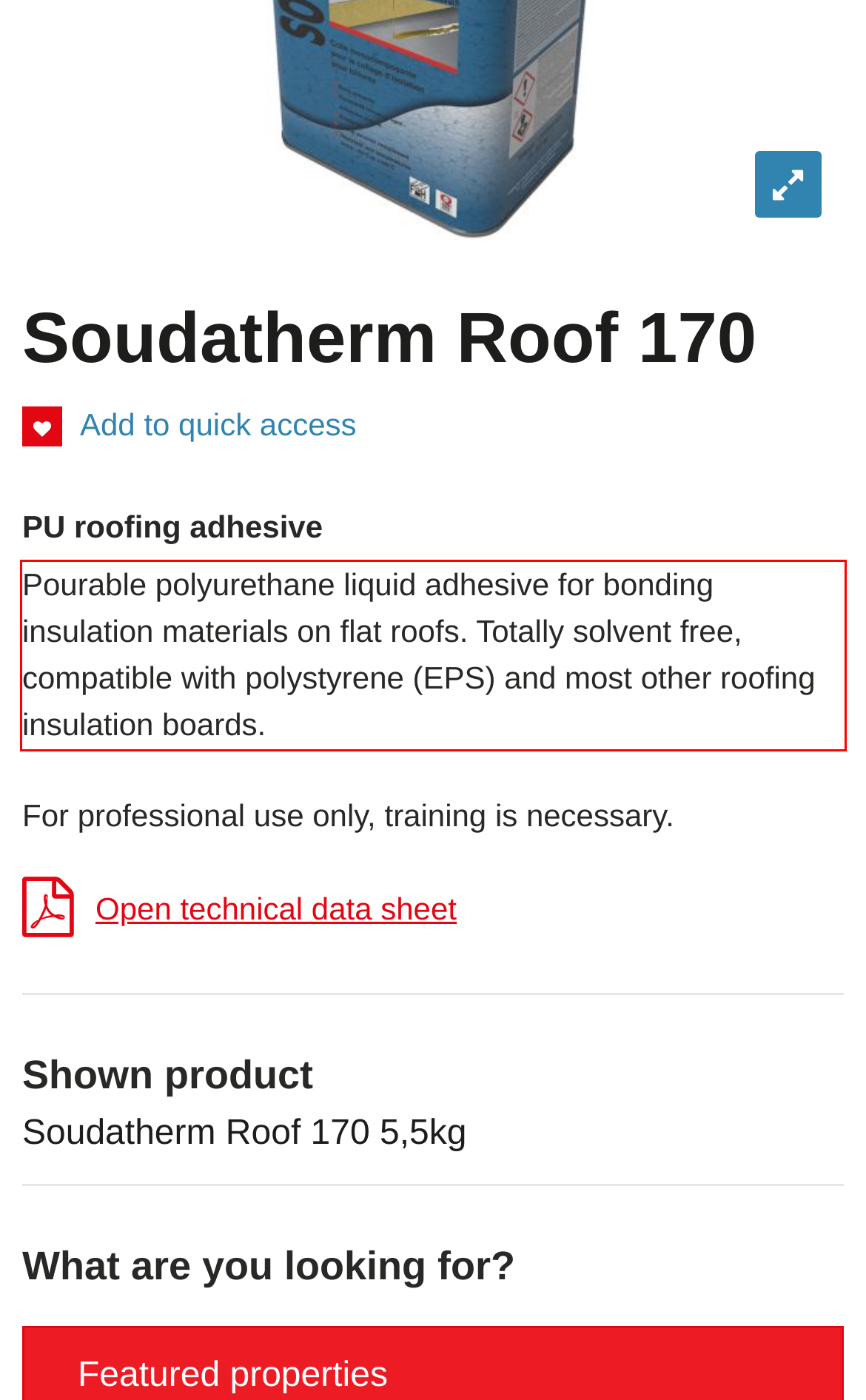Please use OCR to extract the text content from the red bounding box in the provided webpage screenshot.

Pourable polyurethane liquid adhesive for bonding insulation materials on flat roofs. Totally solvent free, compatible with polystyrene (EPS) and most other roofing insulation boards.